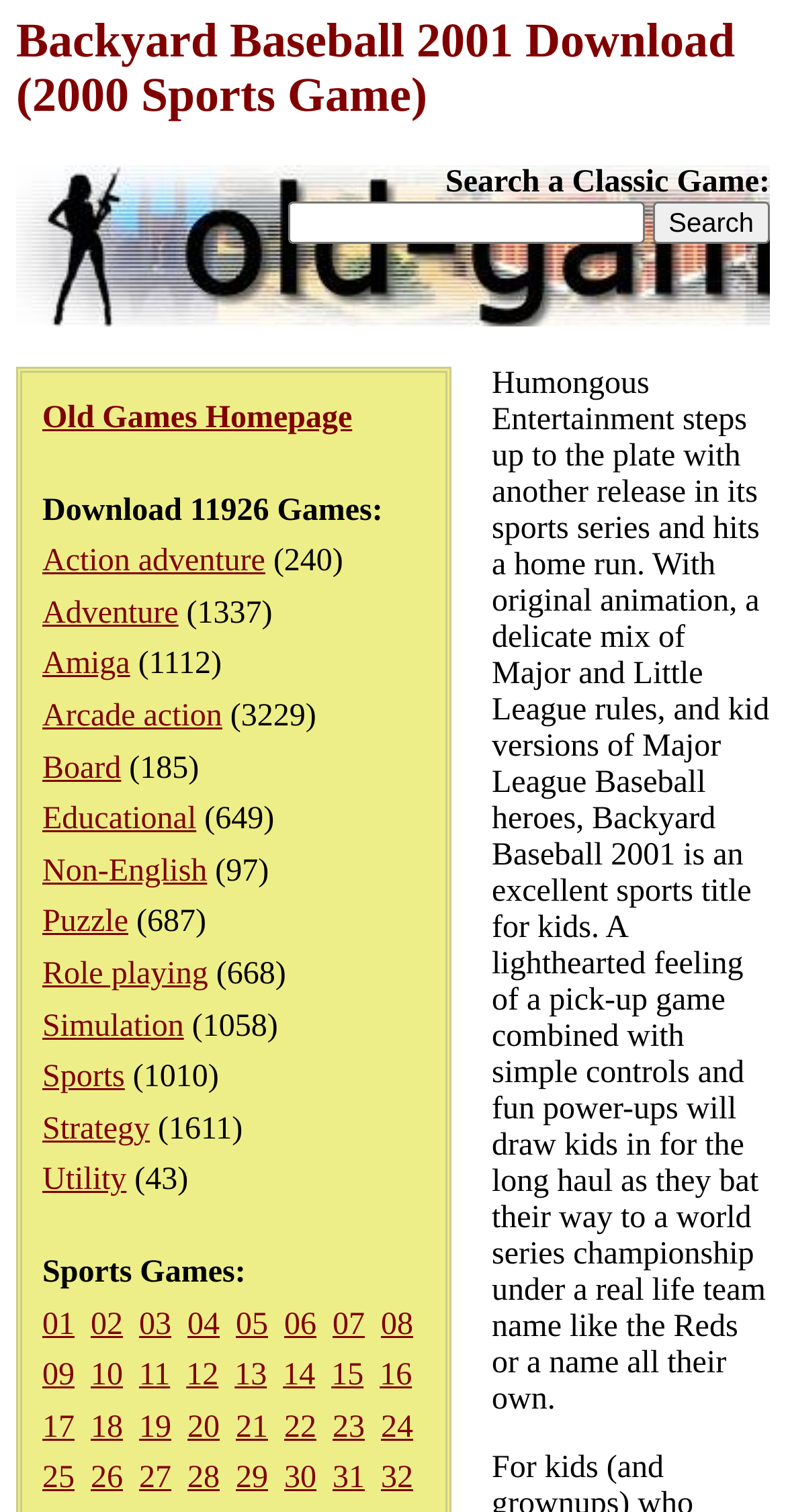Identify the bounding box coordinates of the element that should be clicked to fulfill this task: "Download Action adventure games". The coordinates should be provided as four float numbers between 0 and 1, i.e., [left, top, right, bottom].

[0.054, 0.36, 0.338, 0.383]